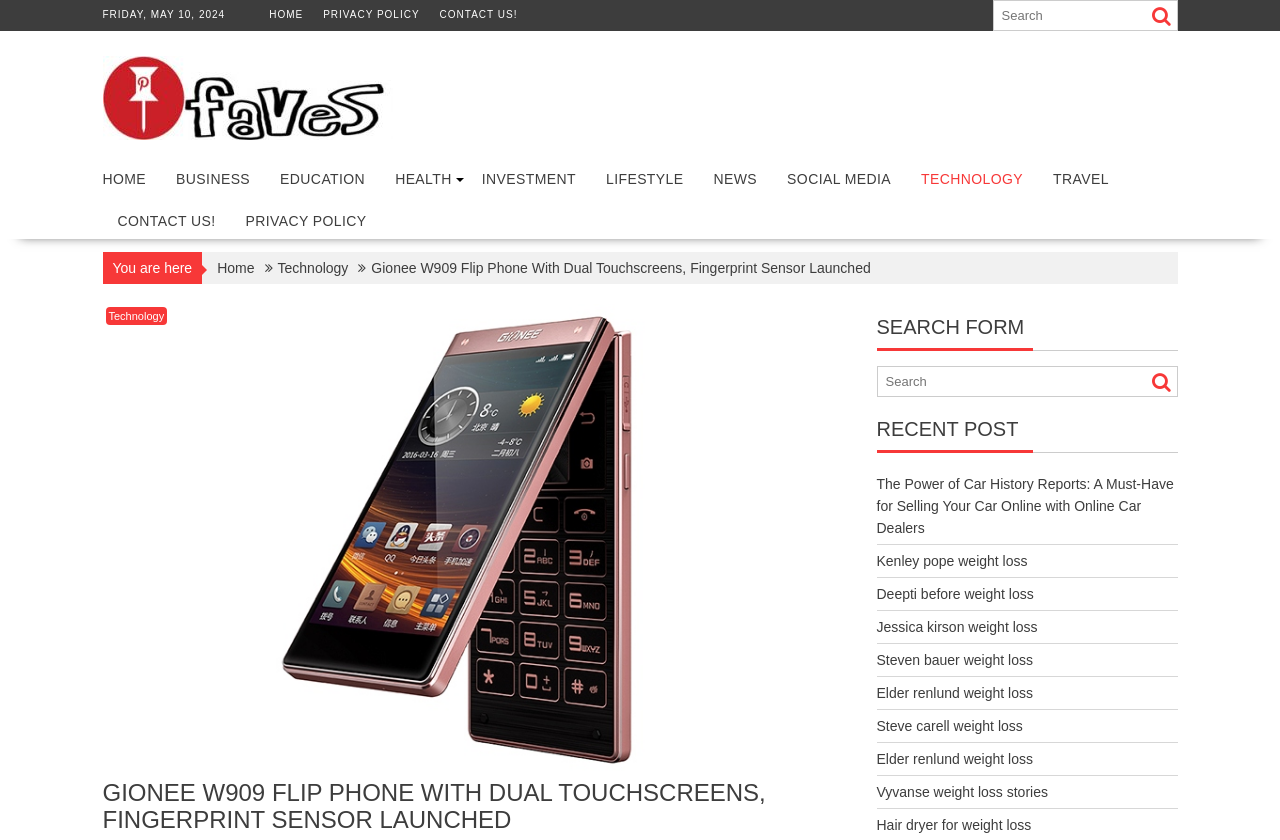Pinpoint the bounding box coordinates of the clickable element needed to complete the instruction: "Read about Gionee W909 flip phone". The coordinates should be provided as four float numbers between 0 and 1: [left, top, right, bottom].

[0.29, 0.31, 0.68, 0.329]